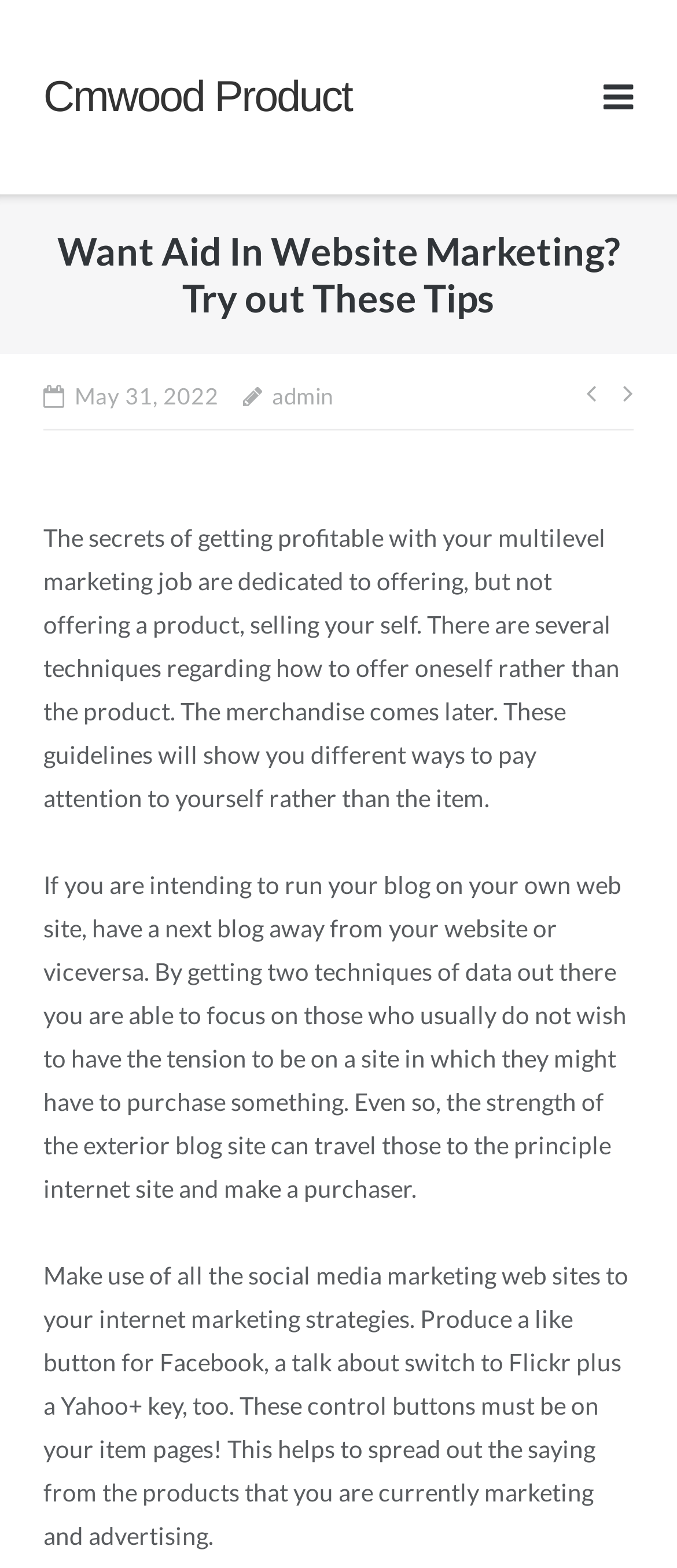How many navigation links are there? Based on the image, give a response in one word or a short phrase.

2